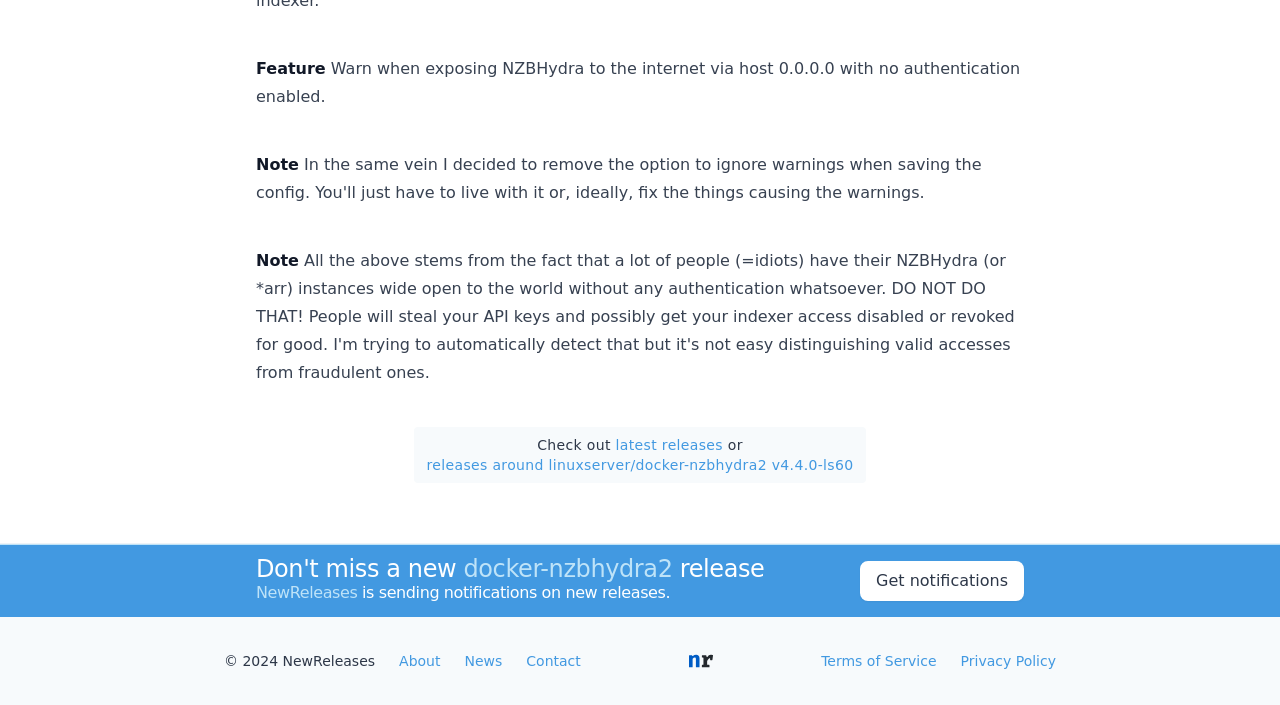Given the description of a UI element: "About", identify the bounding box coordinates of the matching element in the webpage screenshot.

[0.312, 0.926, 0.344, 0.948]